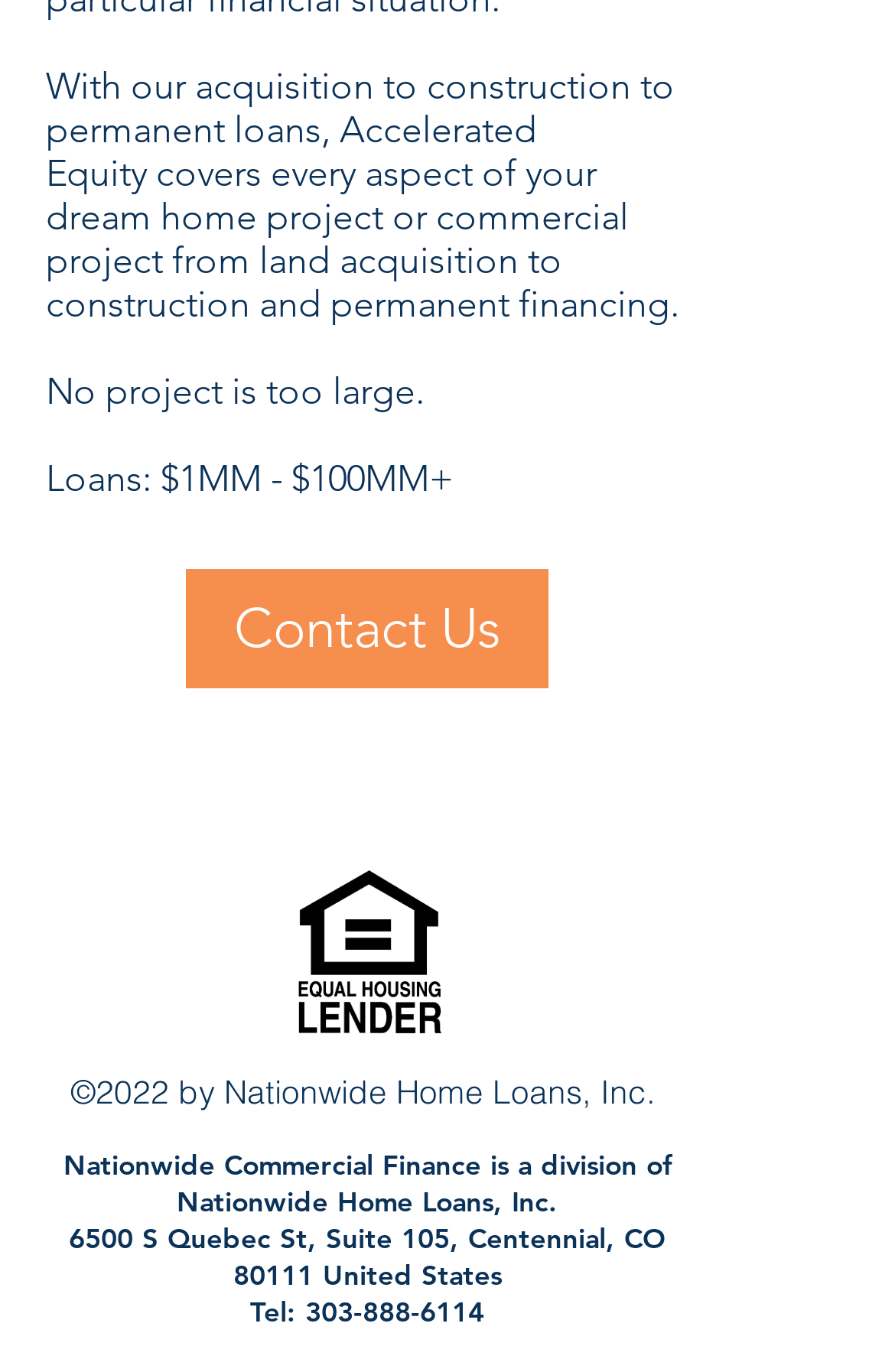Answer the following inquiry with a single word or phrase:
What can I do if I have a project?

Submit Project